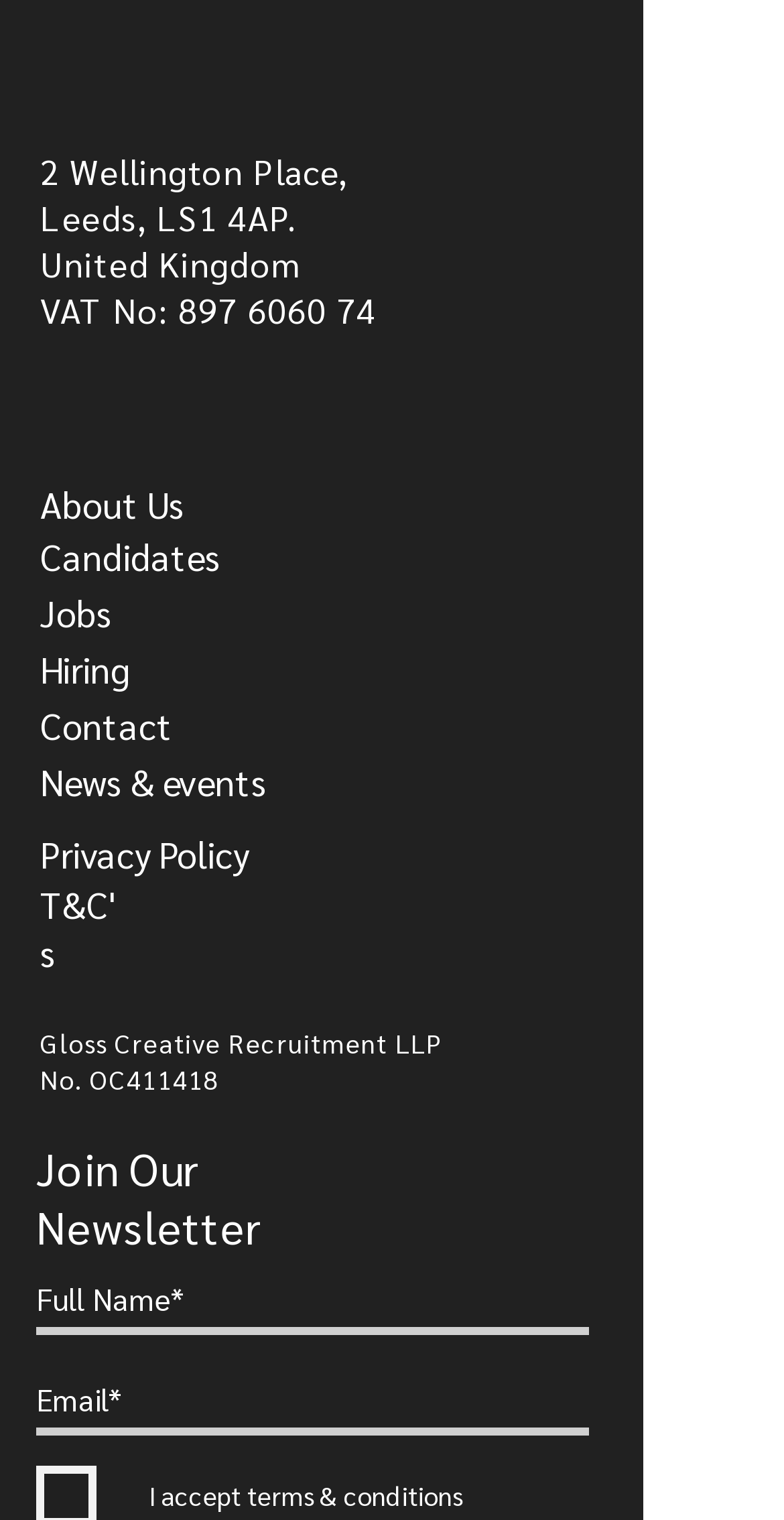What social media platforms are linked on the page?
From the image, provide a succinct answer in one word or a short phrase.

Facebook, Twitter, LinkedIn